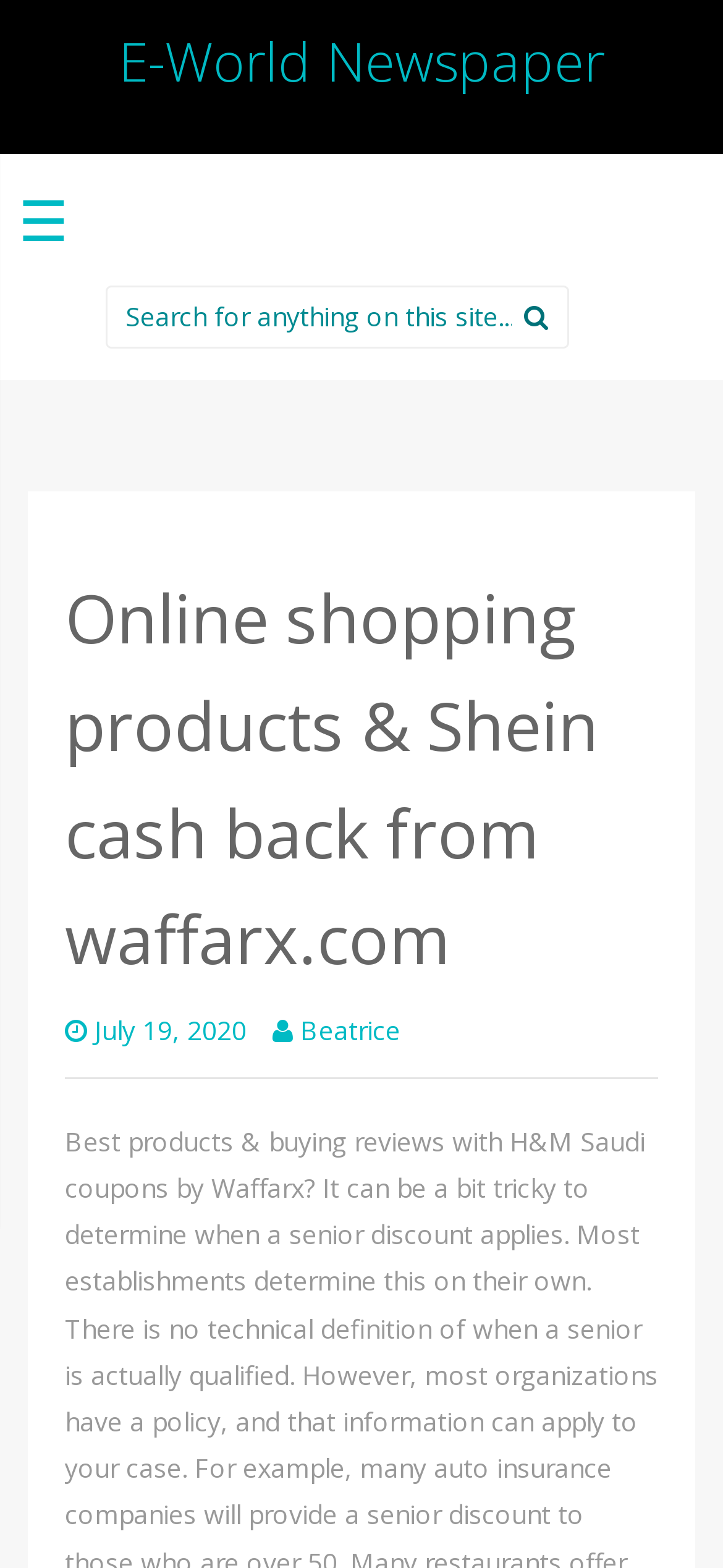Please provide a comprehensive response to the question below by analyzing the image: 
Who is the author of the article?

The author of the article can be found at the bottom of the main heading, where it is written 'Beatrice' as a link. This suggests that Beatrice is the author of the article.